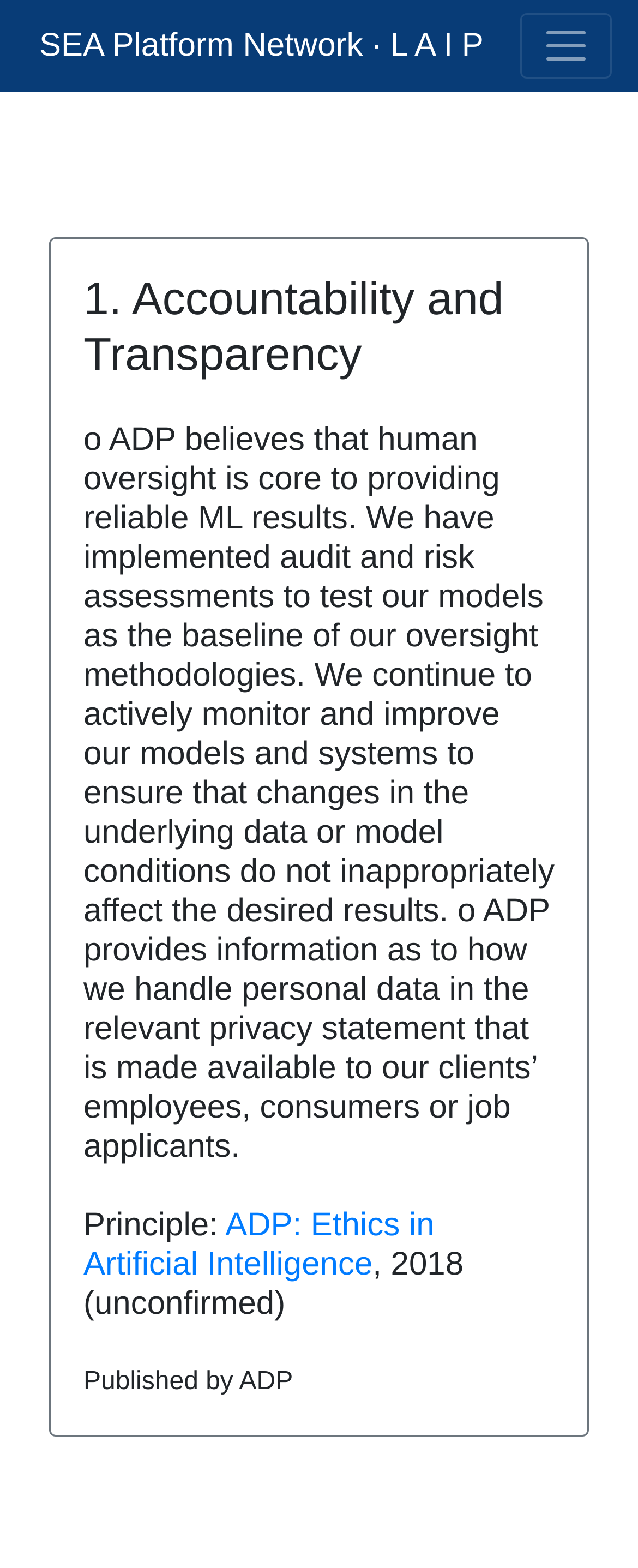Examine the image and give a thorough answer to the following question:
What is the name of the organization mentioned on this webpage?

The webpage mentions ADP as the organization that believes human oversight is core to providing reliable ML results, and provides information on how they handle personal data.